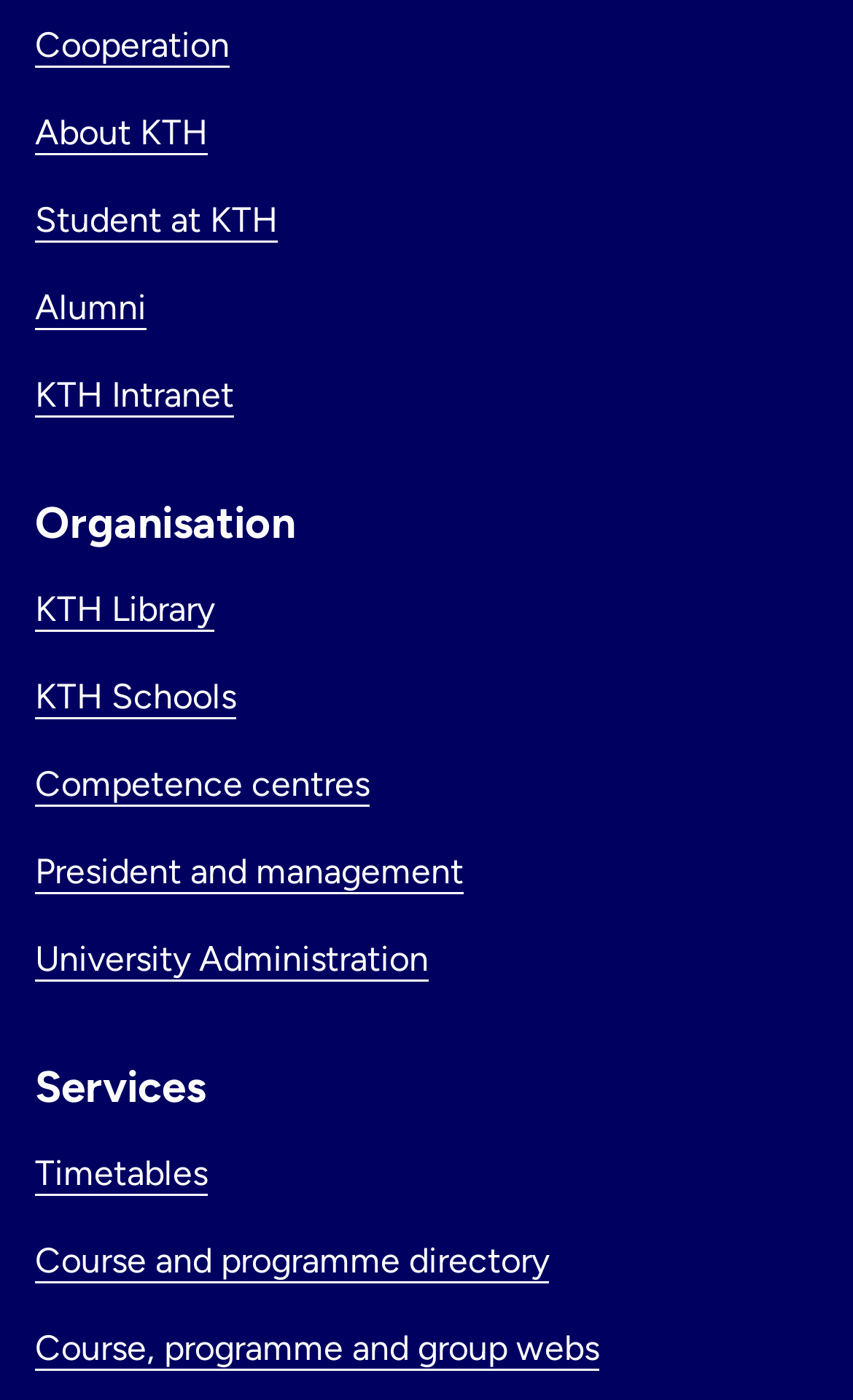Please identify the bounding box coordinates of the clickable area that will allow you to execute the instruction: "View Organisation".

[0.041, 0.351, 0.959, 0.395]